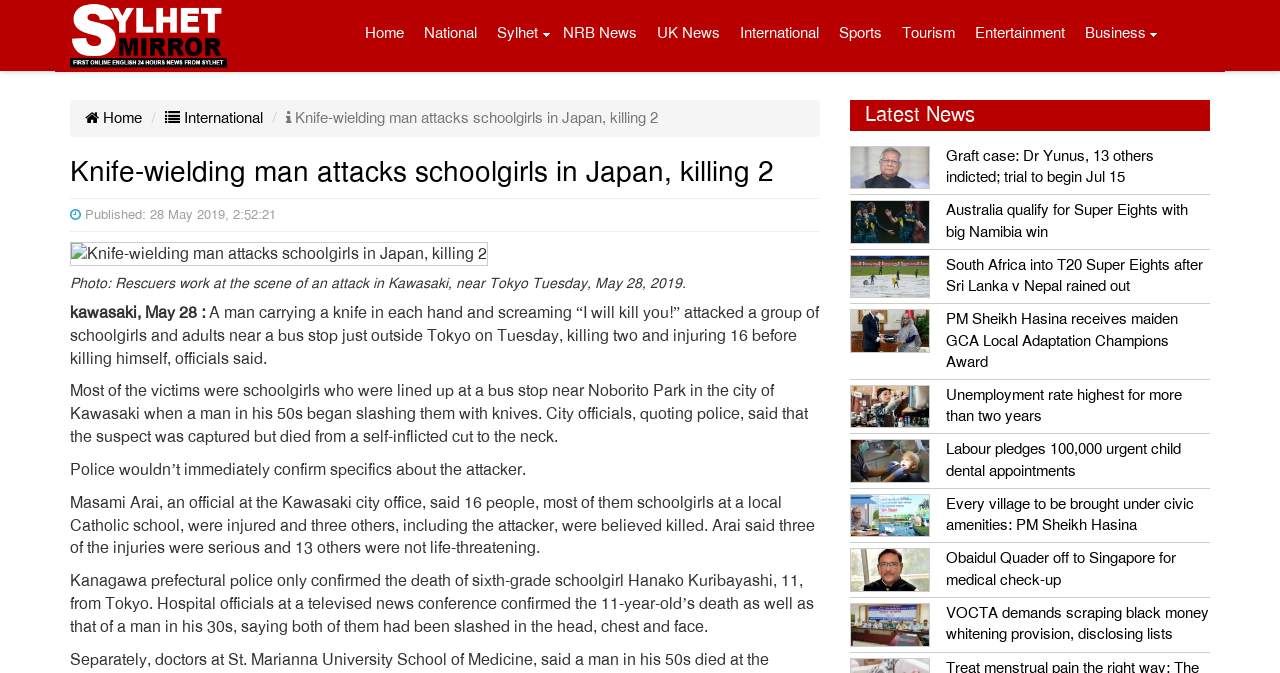Identify the main heading from the webpage and provide its text content.

Knife-wielding man attacks schoolgirls in Japan, killing 2